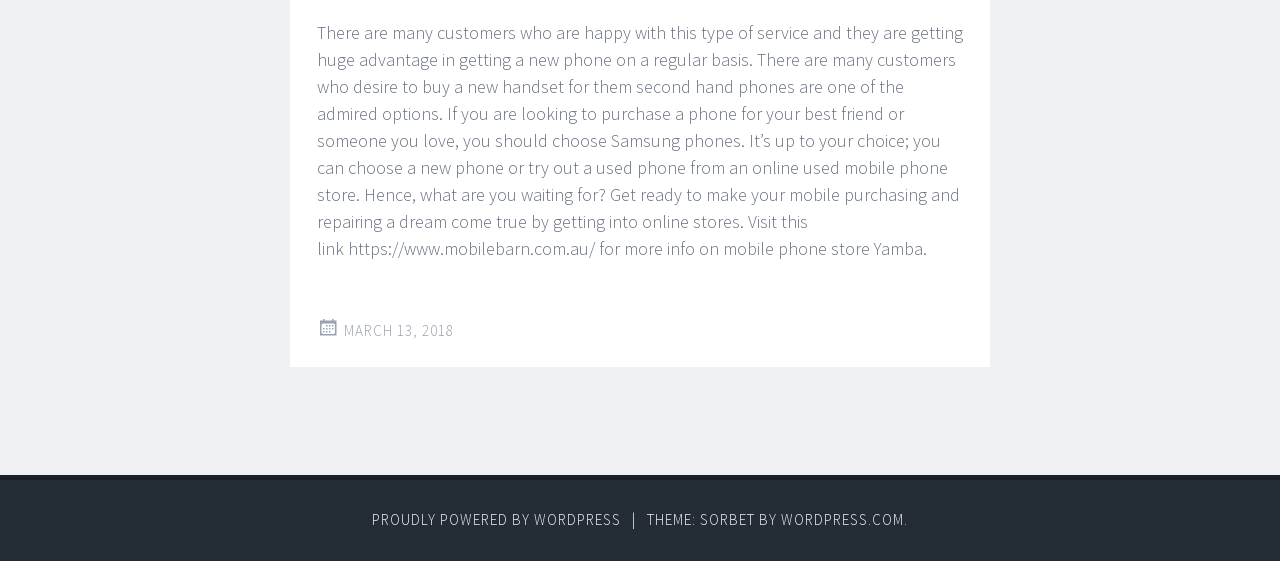What is the purpose of the link provided on the webpage?
Answer with a single word or phrase, using the screenshot for reference.

To get more info on mobile phone store